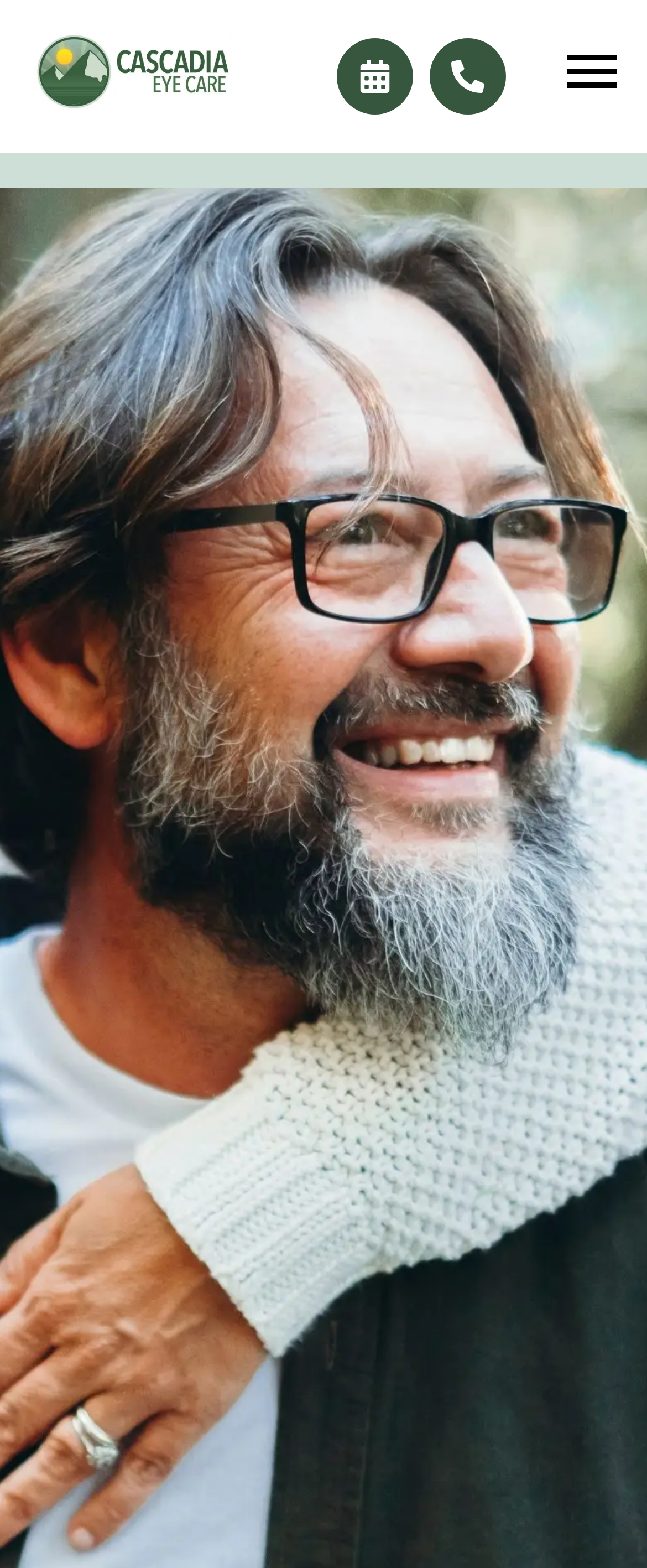Locate the primary heading on the webpage and return its text.

Cascadia Eye Care: Your High-Quality Vision Care Destination in Oregon